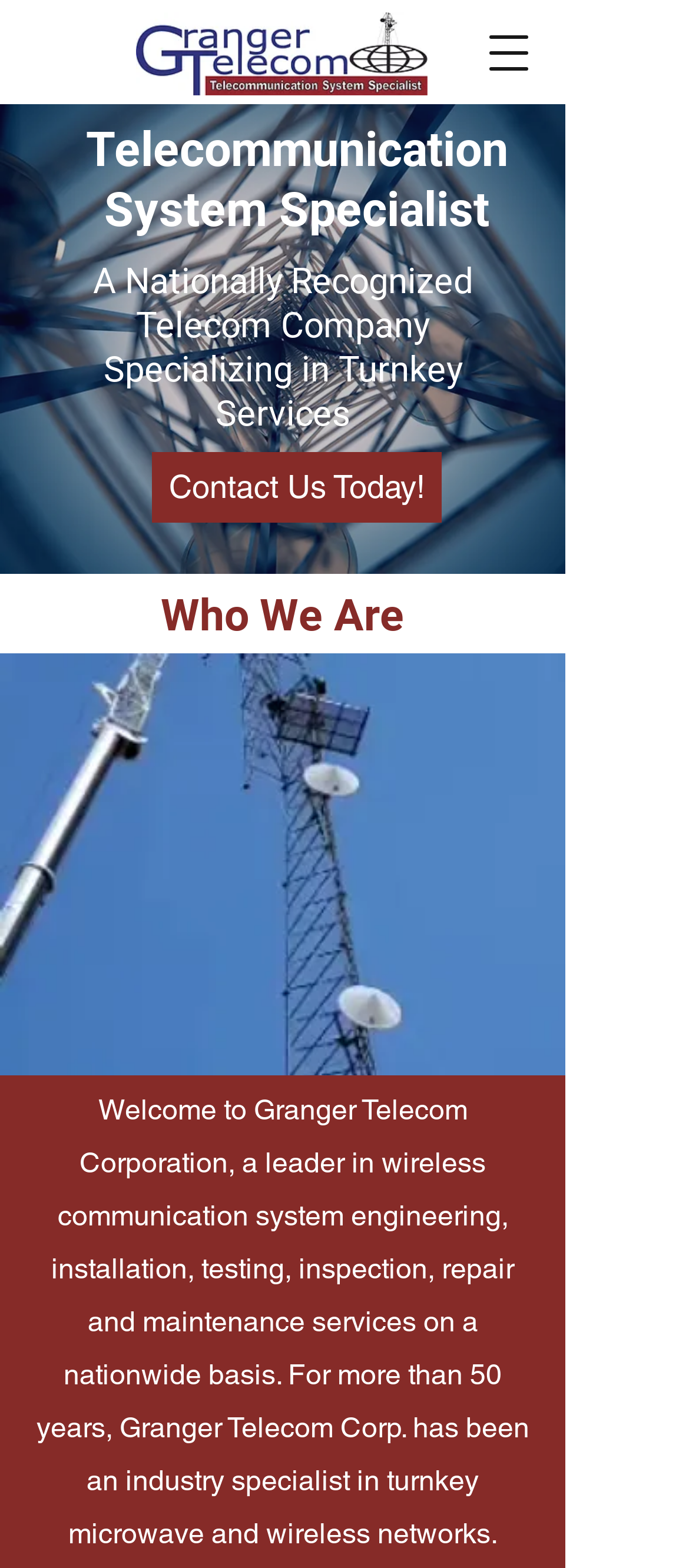Refer to the screenshot and give an in-depth answer to this question: What is the purpose of the button on the top right?

The button on the top right has a description 'Open navigation menu' which suggests that it is used to open a navigation menu, possibly to access other pages or sections of the website.